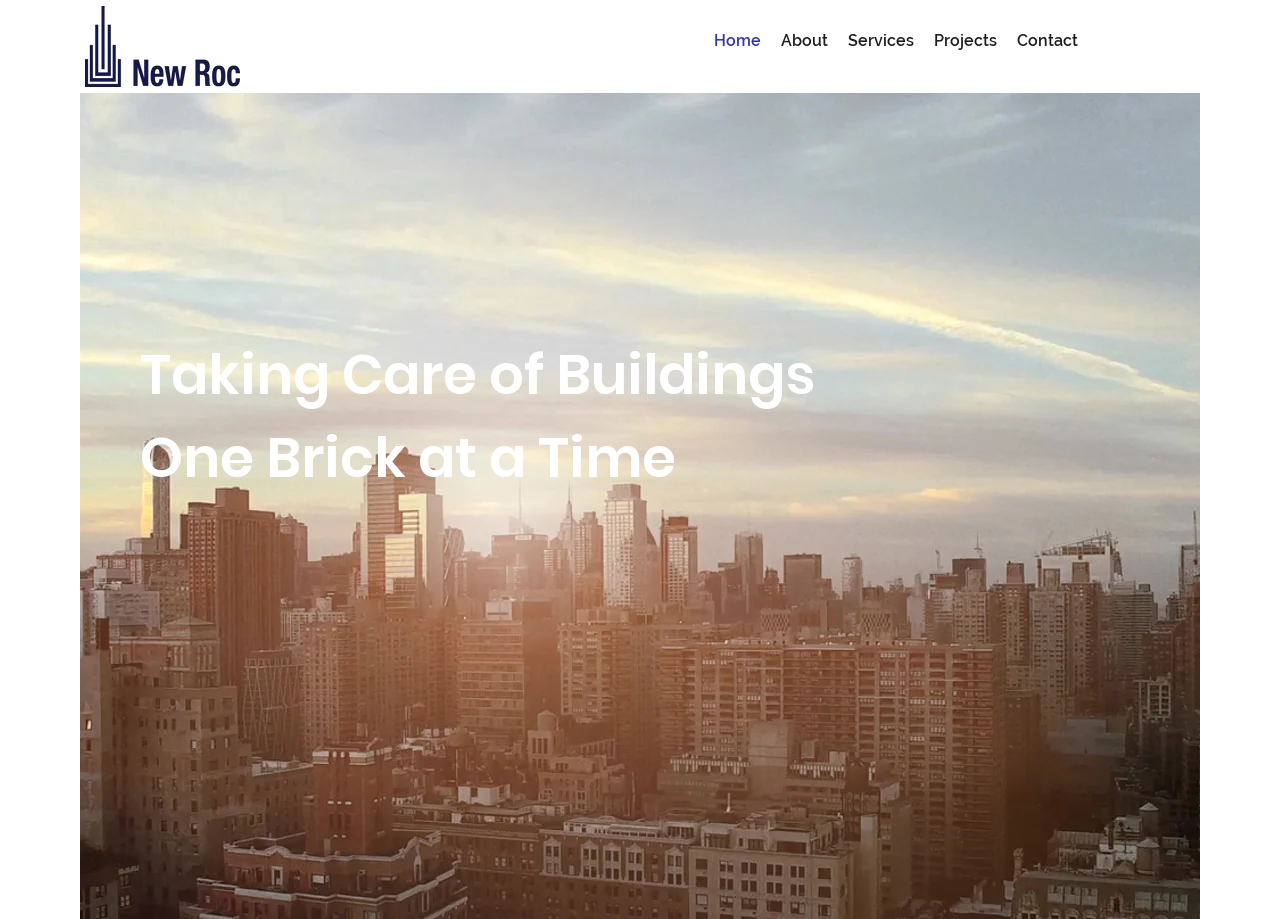Using the information in the image, could you please answer the following question in detail:
What is the position of the logo on the page?

By analyzing the bounding box coordinates of the logo image element, I found that its top-left corner is at [0.066, 0.007] and its bottom-right corner is at [0.188, 0.095]. This indicates that the logo is positioned at the top-left corner of the page.